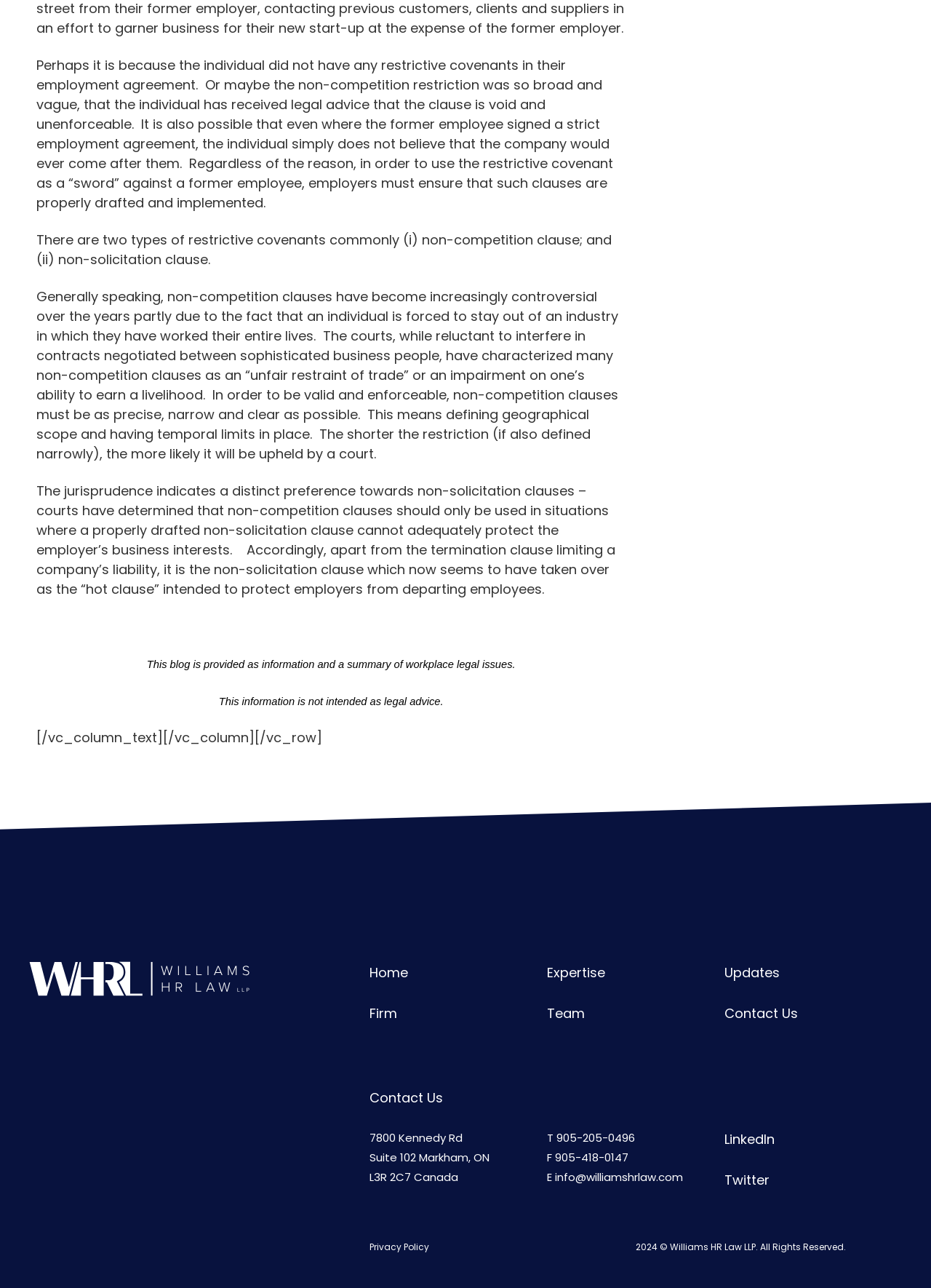Point out the bounding box coordinates of the section to click in order to follow this instruction: "Click on the 'Twitter' link".

[0.778, 0.909, 0.827, 0.923]